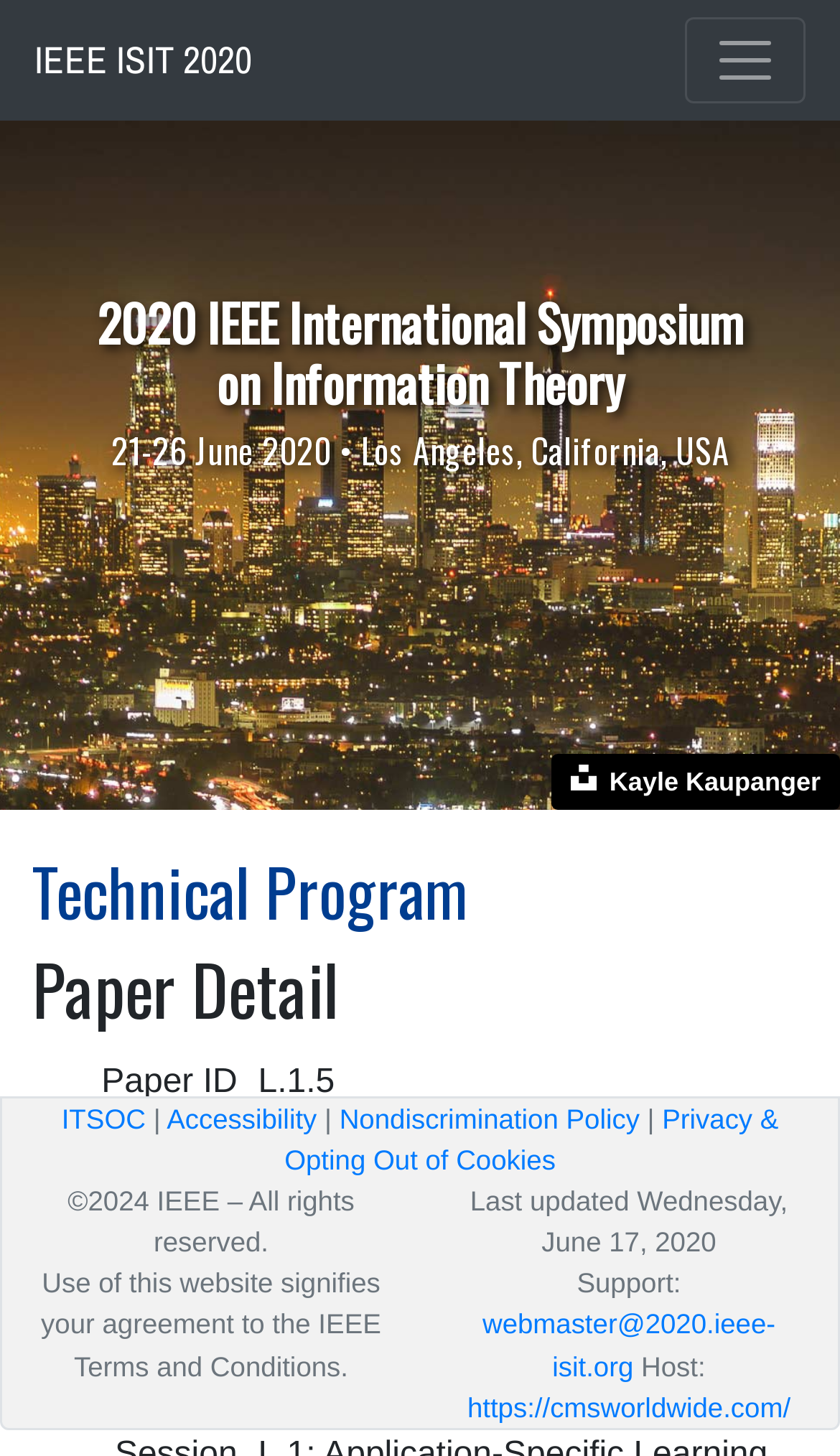Kindly respond to the following question with a single word or a brief phrase: 
What is the link to the website of the company hosting the symposium?

https://cmsworldwide.com/